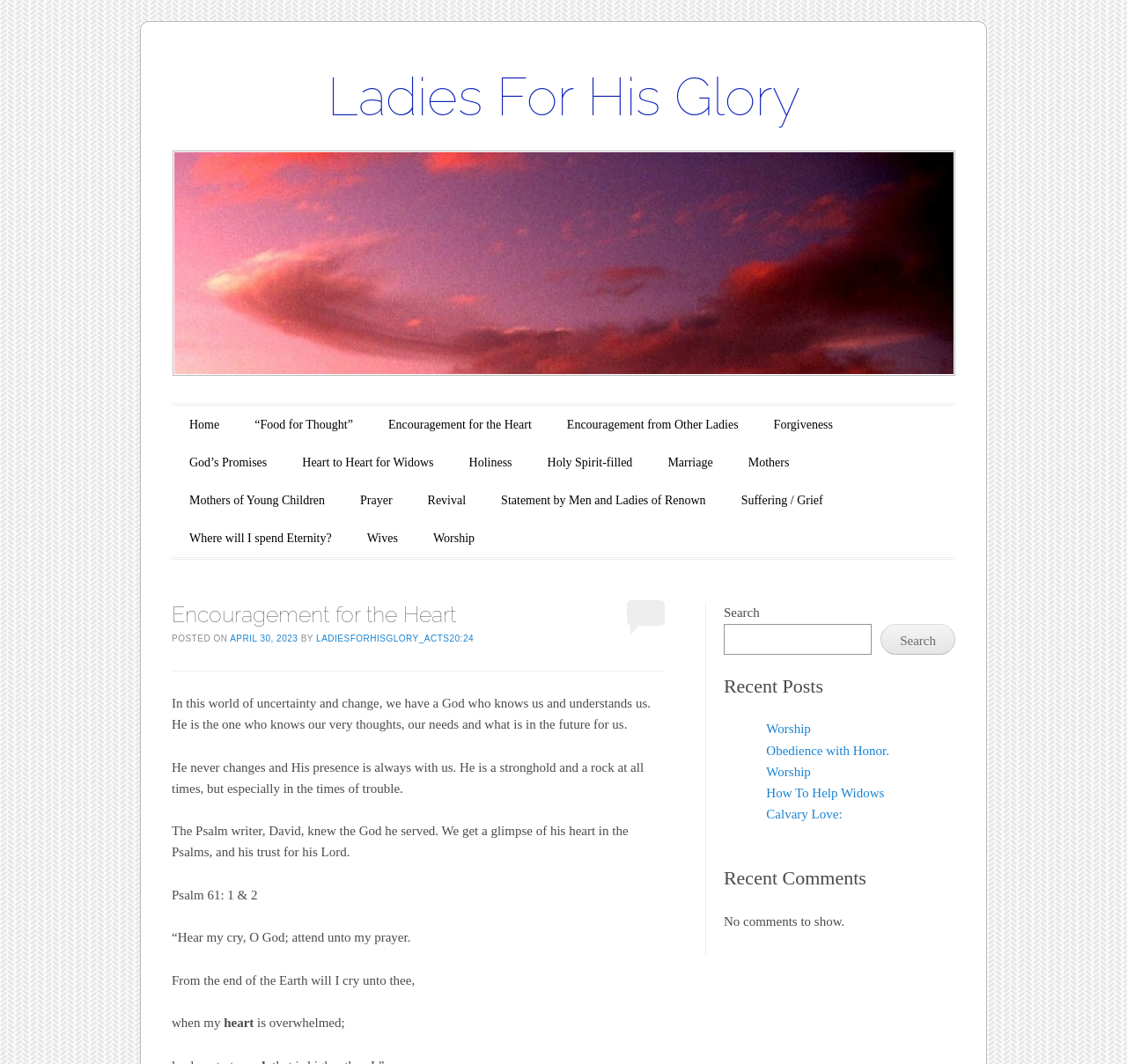Determine the bounding box coordinates of the clickable element necessary to fulfill the instruction: "Click on the 'Home' link". Provide the coordinates as four float numbers within the 0 to 1 range, i.e., [left, top, right, bottom].

[0.16, 0.386, 0.203, 0.412]